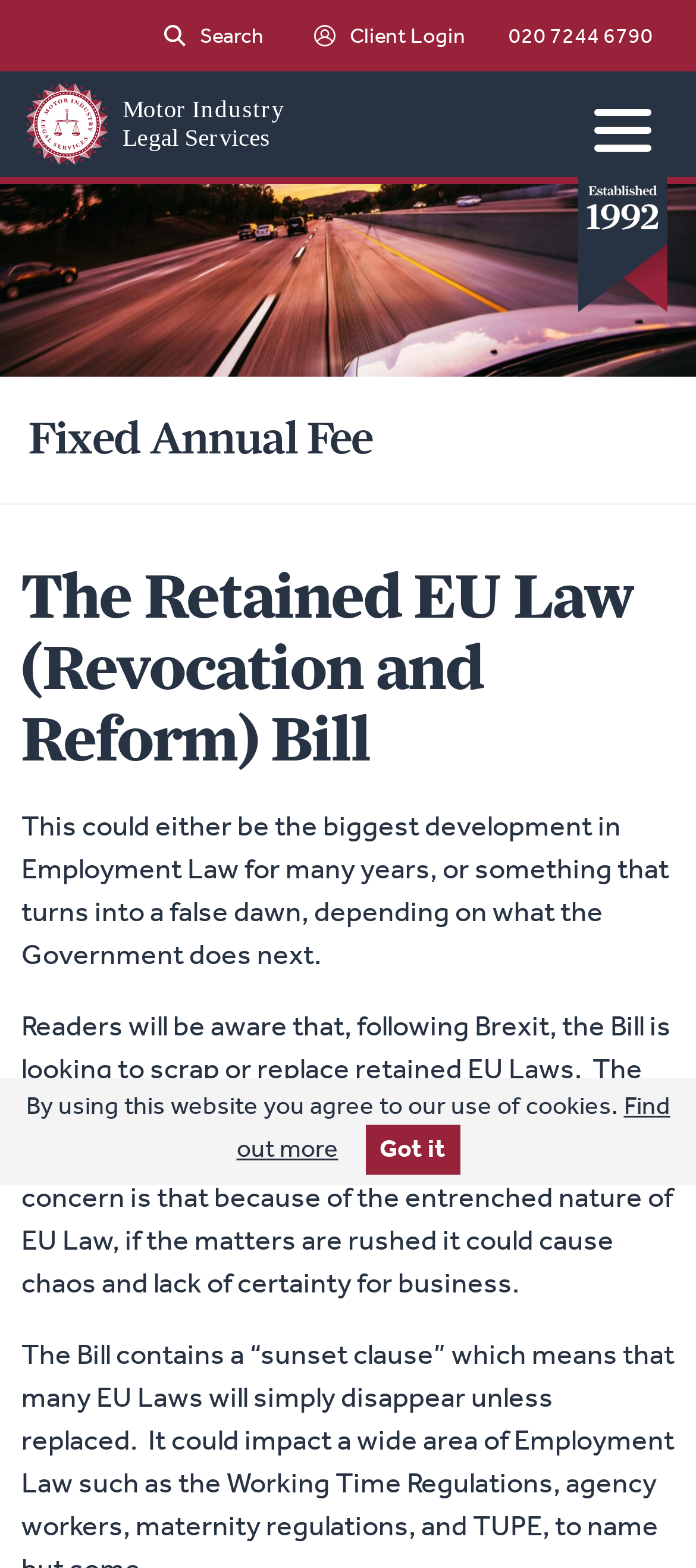Using the details from the image, please elaborate on the following question: What is the topic of the article?

Based on the content of the webpage, specifically the static text elements, it appears that the article is discussing the Retained EU Law (Revocation and Reform) Bill and its potential impact on Employment Law.